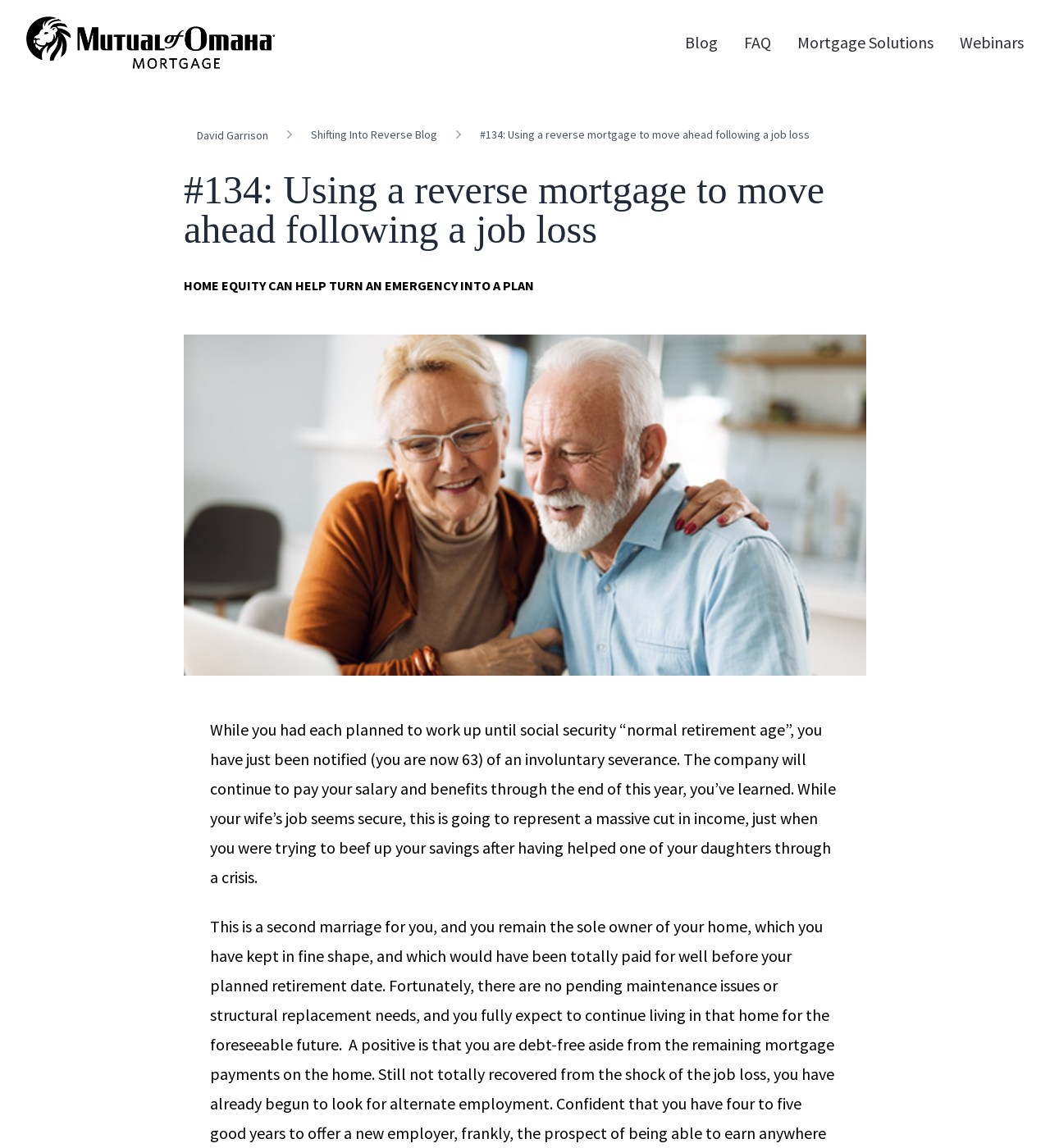Identify the bounding box coordinates of the clickable region necessary to fulfill the following instruction: "register for webinars". The bounding box coordinates should be four float numbers between 0 and 1, i.e., [left, top, right, bottom].

[0.914, 0.028, 0.975, 0.046]